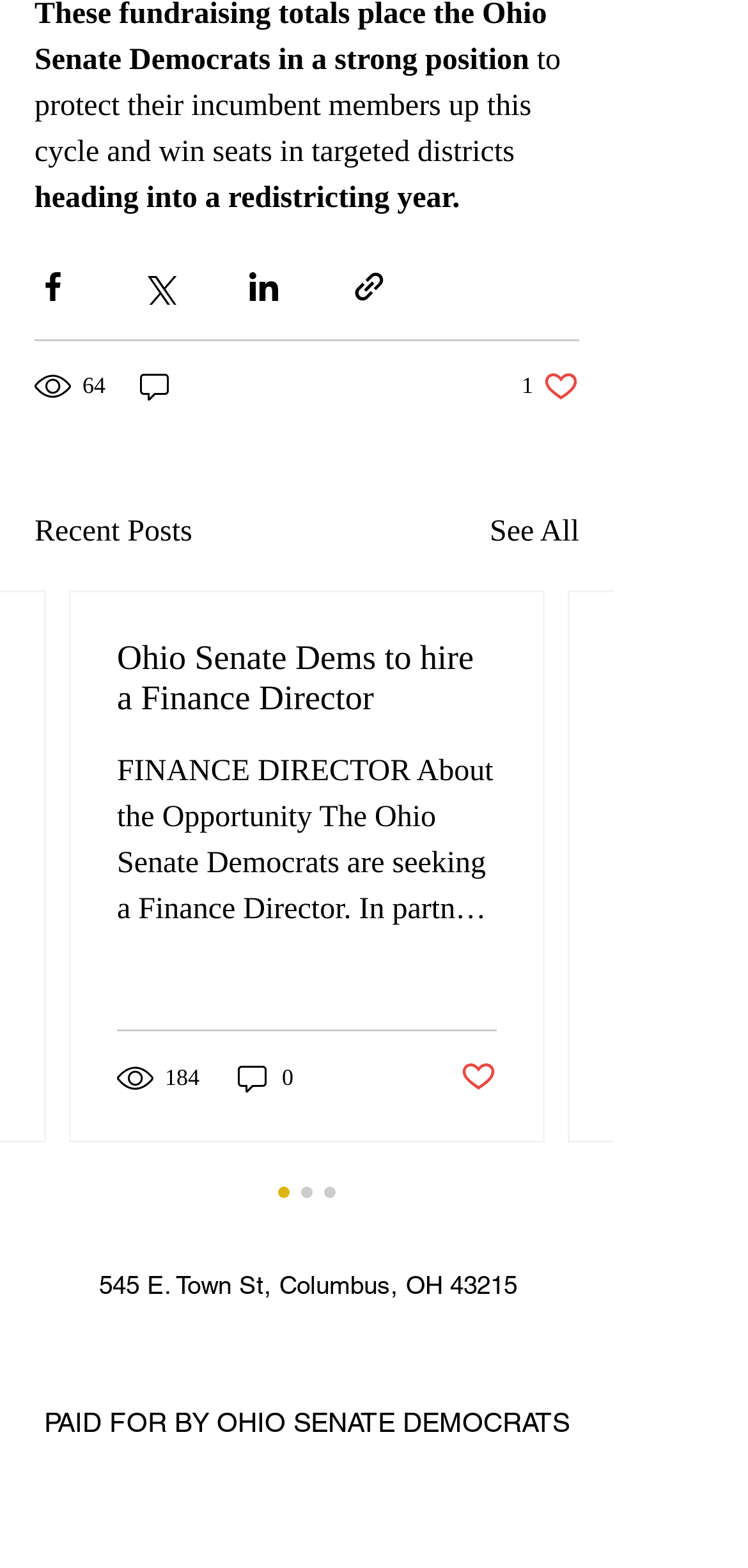Please determine the bounding box coordinates for the element that should be clicked to follow these instructions: "Visit Facebook page".

[0.328, 0.846, 0.39, 0.875]